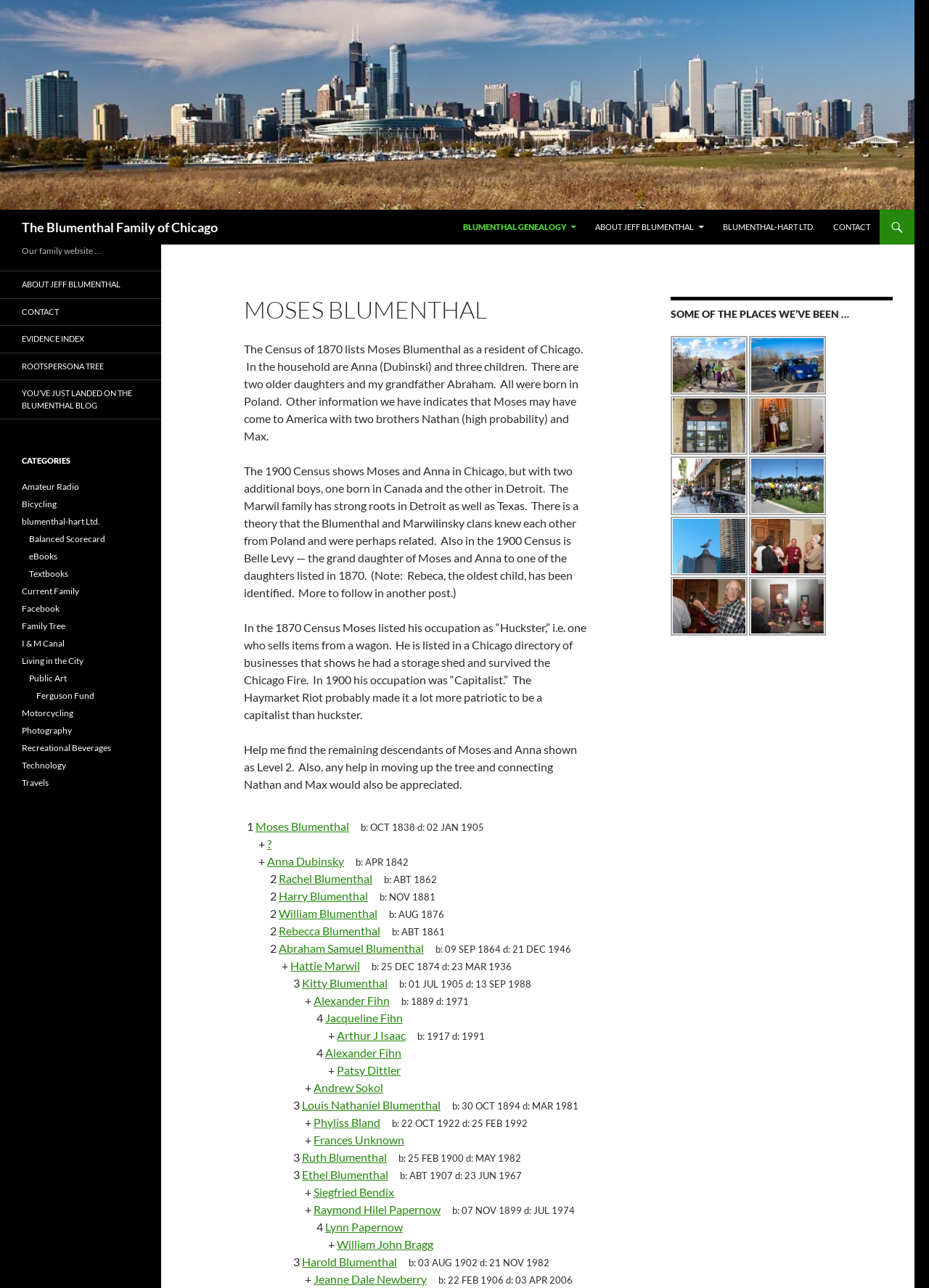Provide the bounding box coordinates of the area you need to click to execute the following instruction: "Explore the 'CONTACT' page".

[0.888, 0.163, 0.946, 0.19]